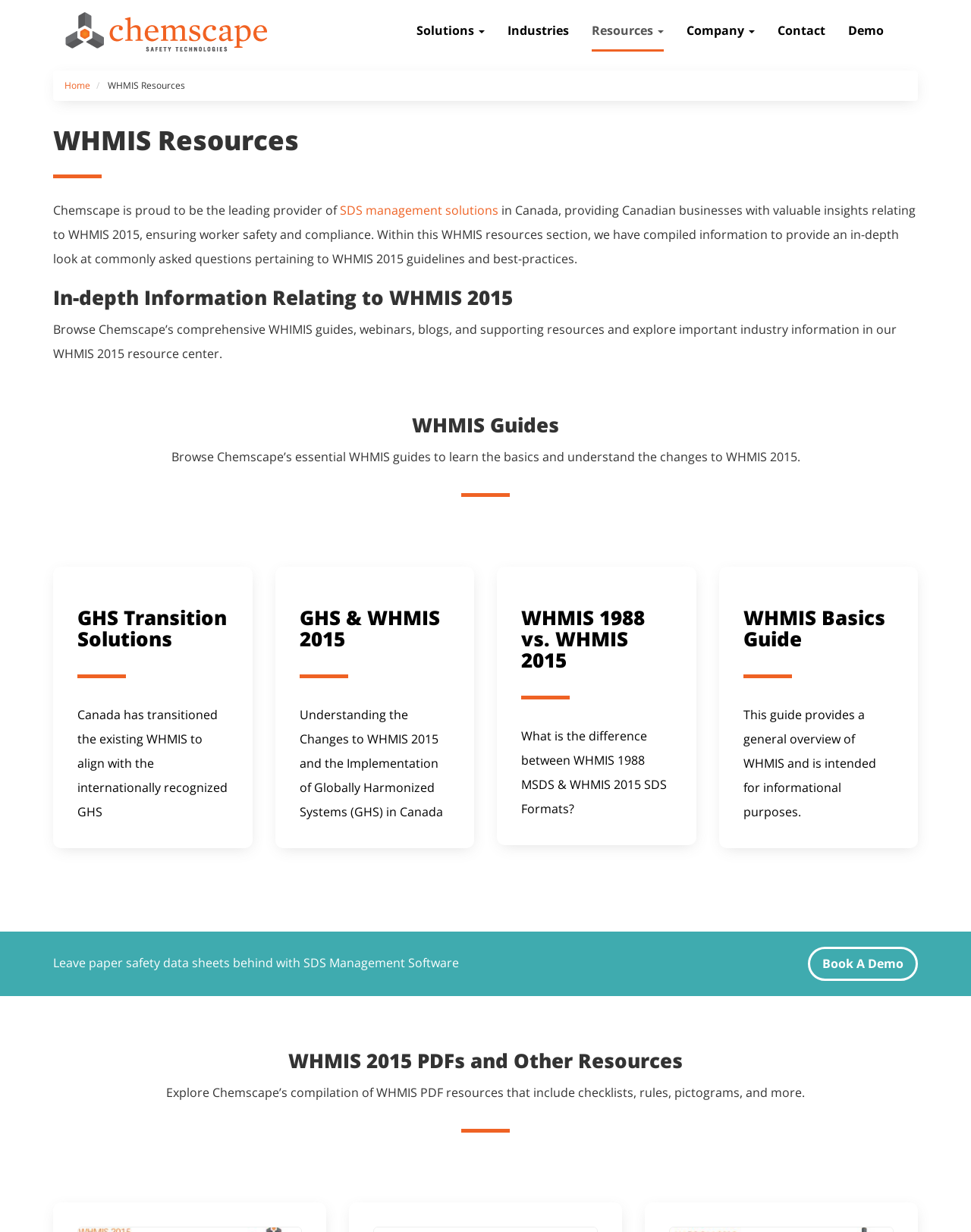Please specify the bounding box coordinates of the element that should be clicked to execute the given instruction: 'Click the 'Solutions' link in the main navigation'. Ensure the coordinates are four float numbers between 0 and 1, expressed as [left, top, right, bottom].

[0.429, 0.009, 0.499, 0.04]